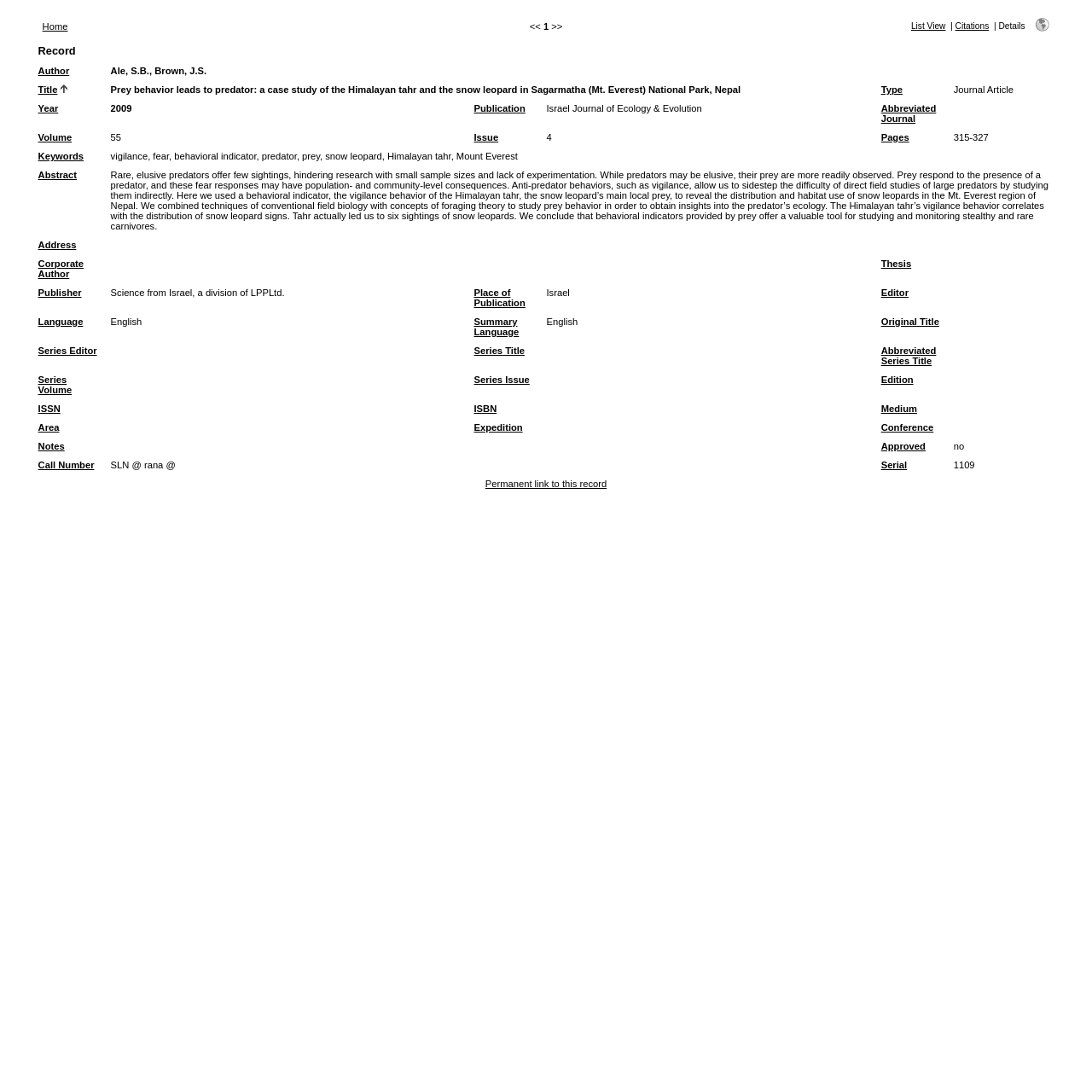Identify the bounding box coordinates of the region that should be clicked to execute the following instruction: "Click on Home".

[0.039, 0.02, 0.062, 0.029]